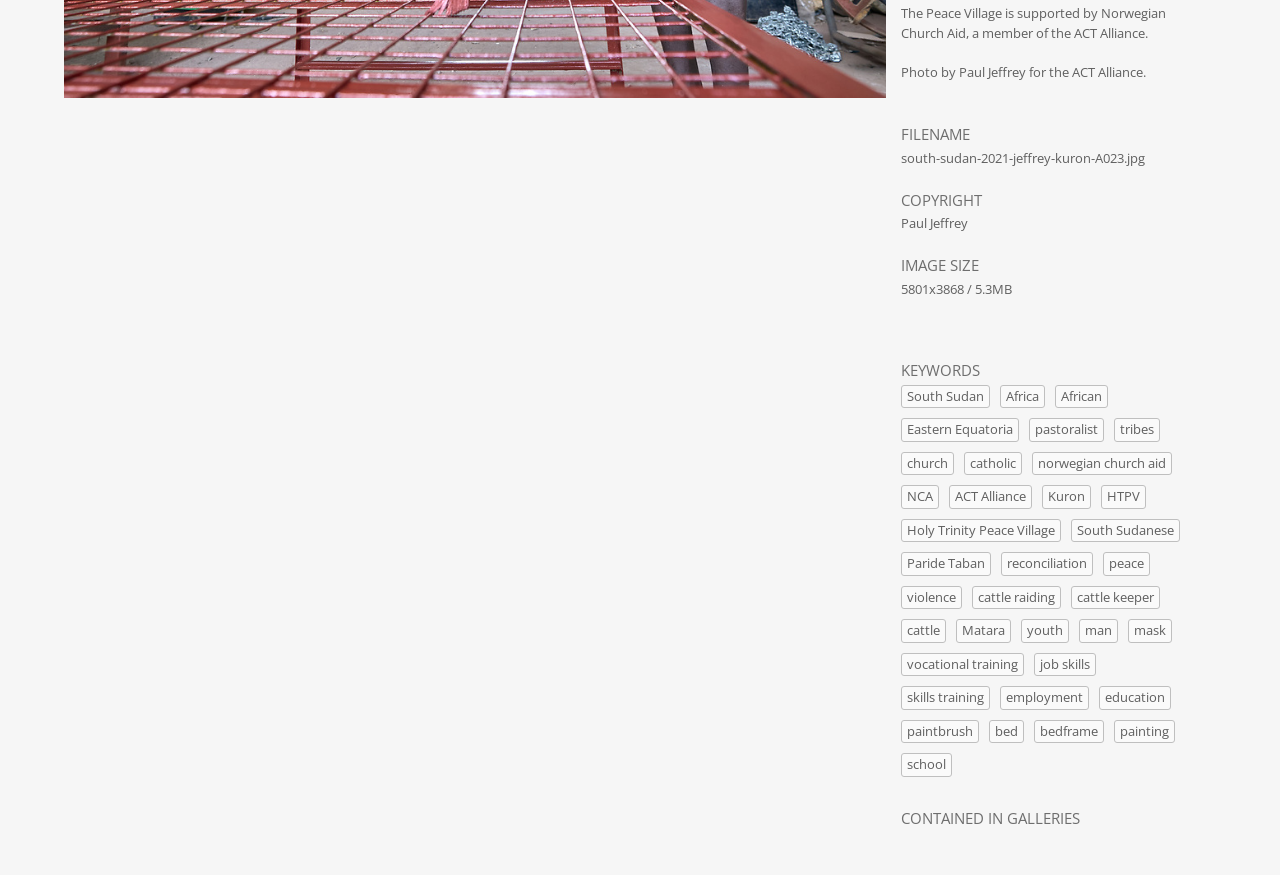Mark the bounding box of the element that matches the following description: "Holy Trinity Peace Village".

[0.704, 0.593, 0.829, 0.62]